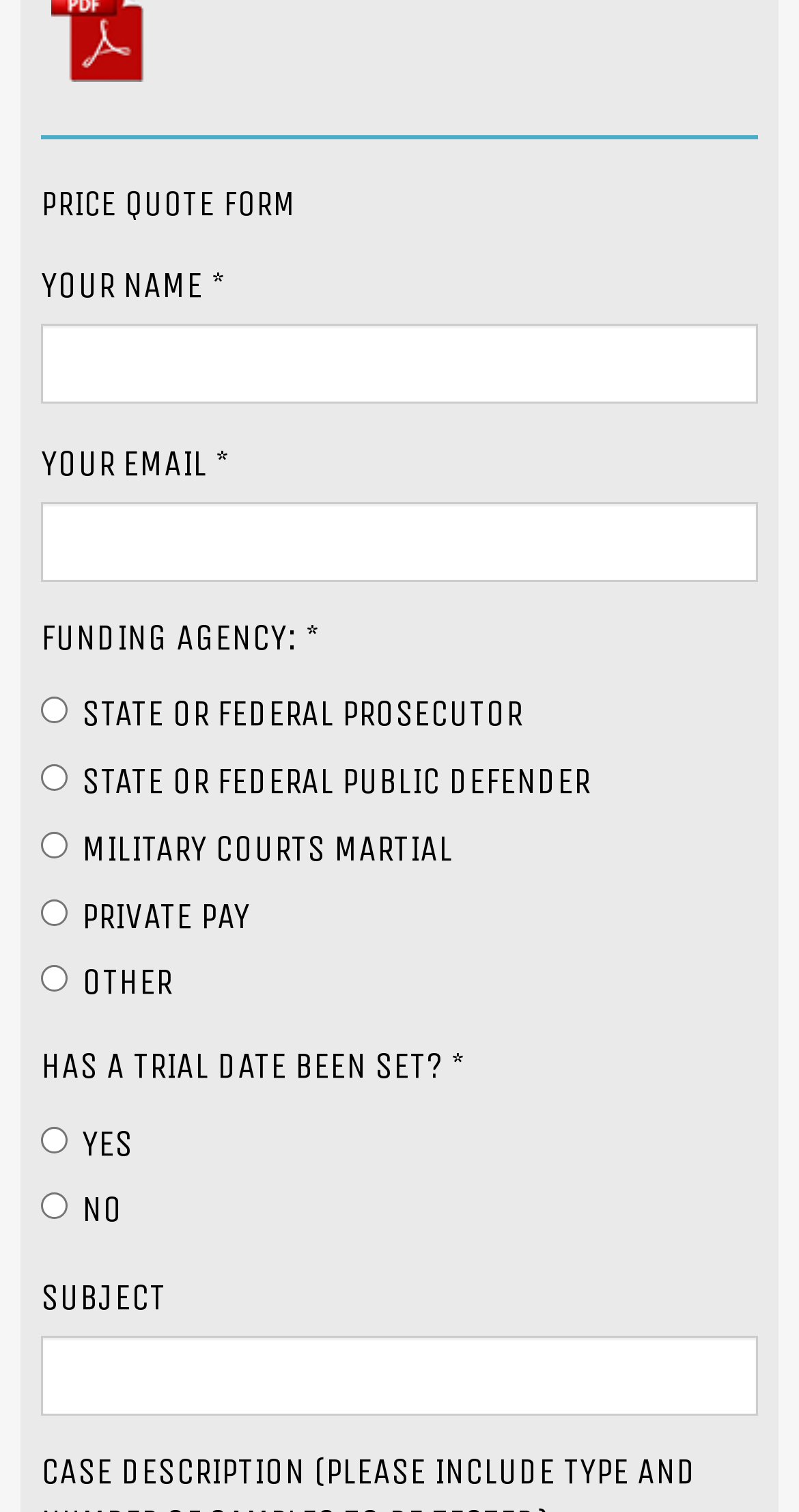Predict the bounding box coordinates for the UI element described as: "parent_node: The Interiors Addict". The coordinates should be four float numbers between 0 and 1, presented as [left, top, right, bottom].

None